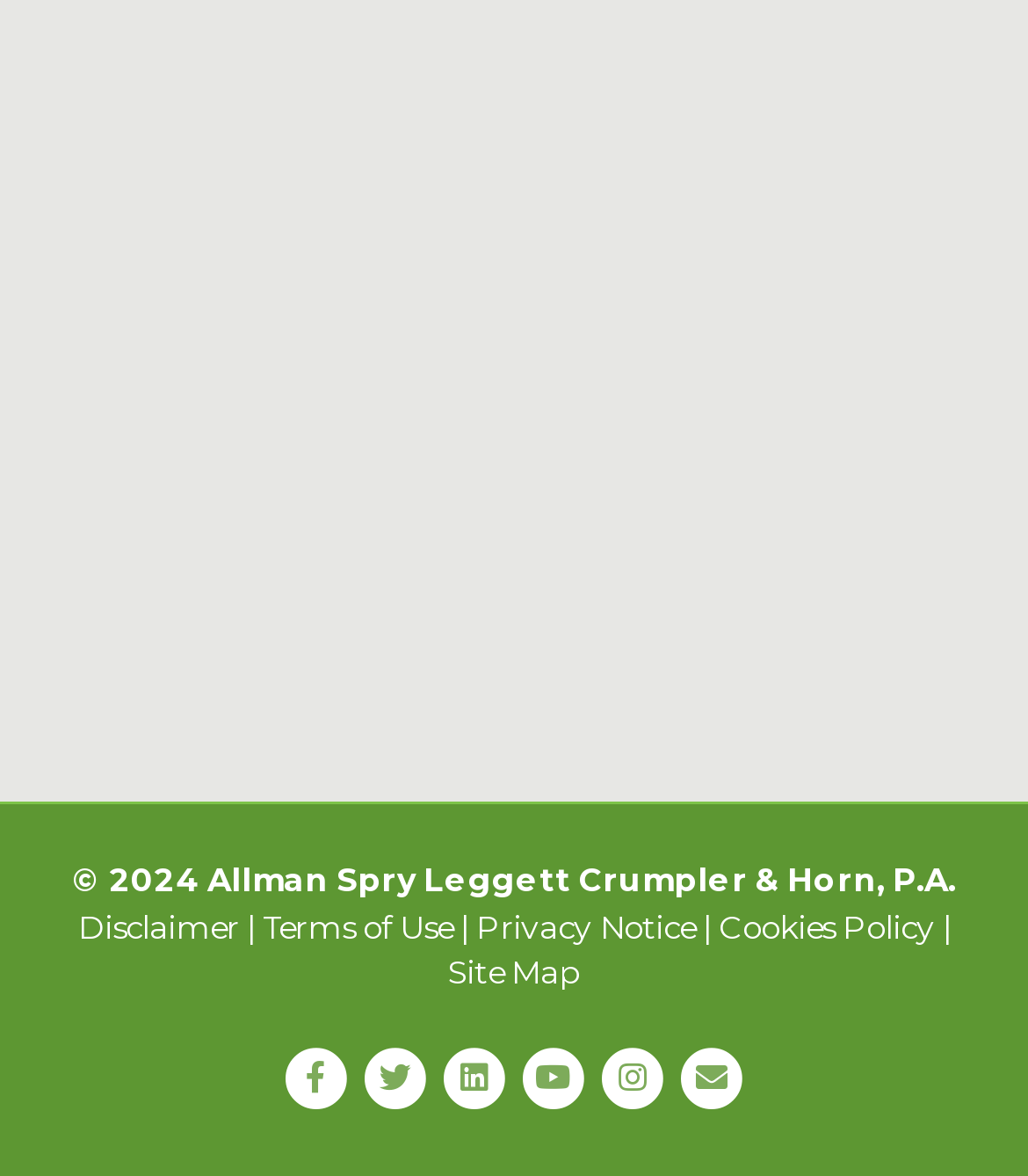Given the element description "Twitter", identify the bounding box of the corresponding UI element.

[0.346, 0.891, 0.423, 0.945]